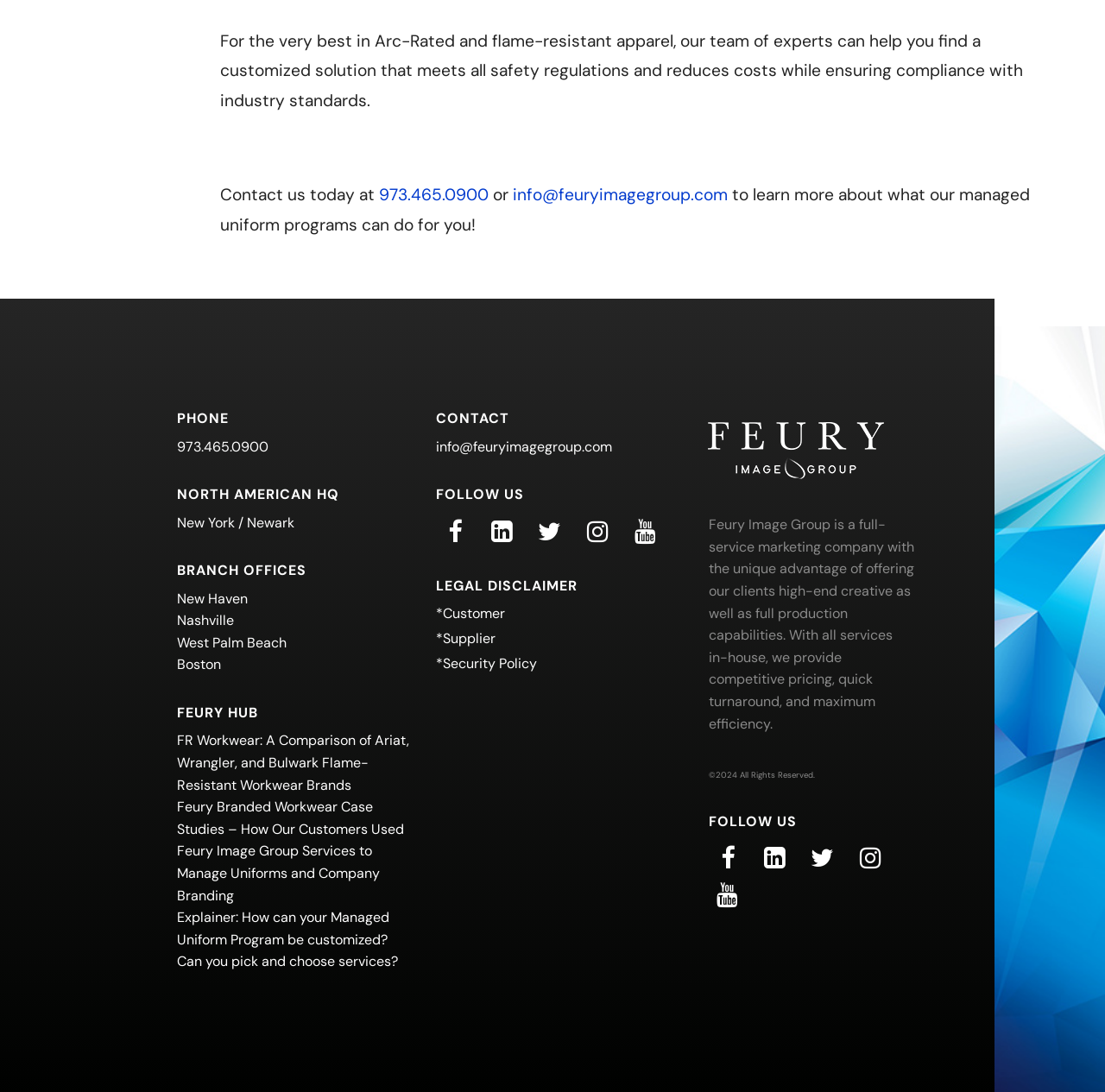Locate the bounding box coordinates of the element to click to perform the following action: 'Read about FR Workwear'. The coordinates should be given as four float values between 0 and 1, in the form of [left, top, right, bottom].

[0.16, 0.67, 0.37, 0.727]